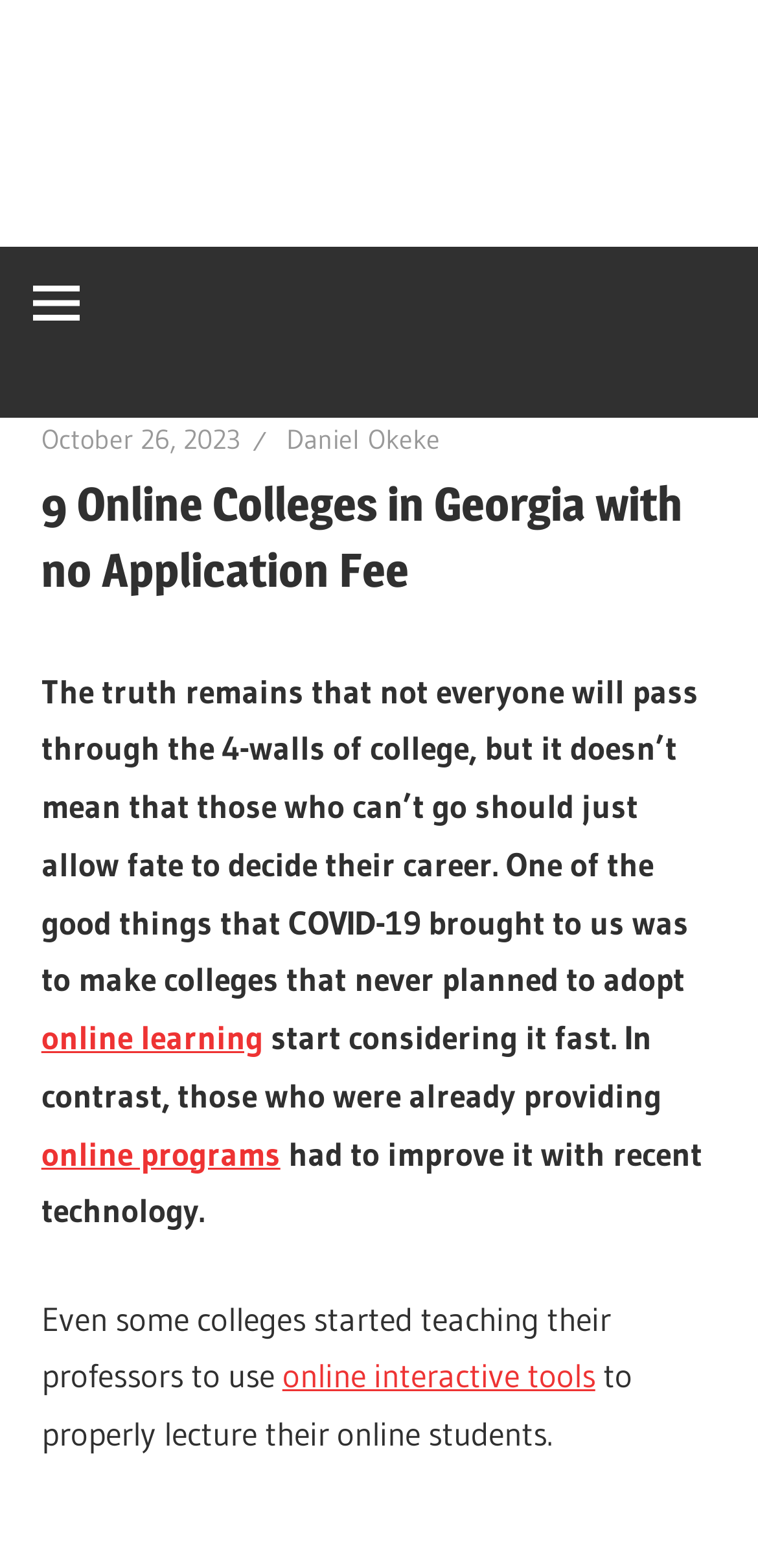From the webpage screenshot, identify the region described by online programs. Provide the bounding box coordinates as (top-left x, top-left y, bottom-right x, bottom-right y), with each value being a floating point number between 0 and 1.

[0.054, 0.722, 0.37, 0.748]